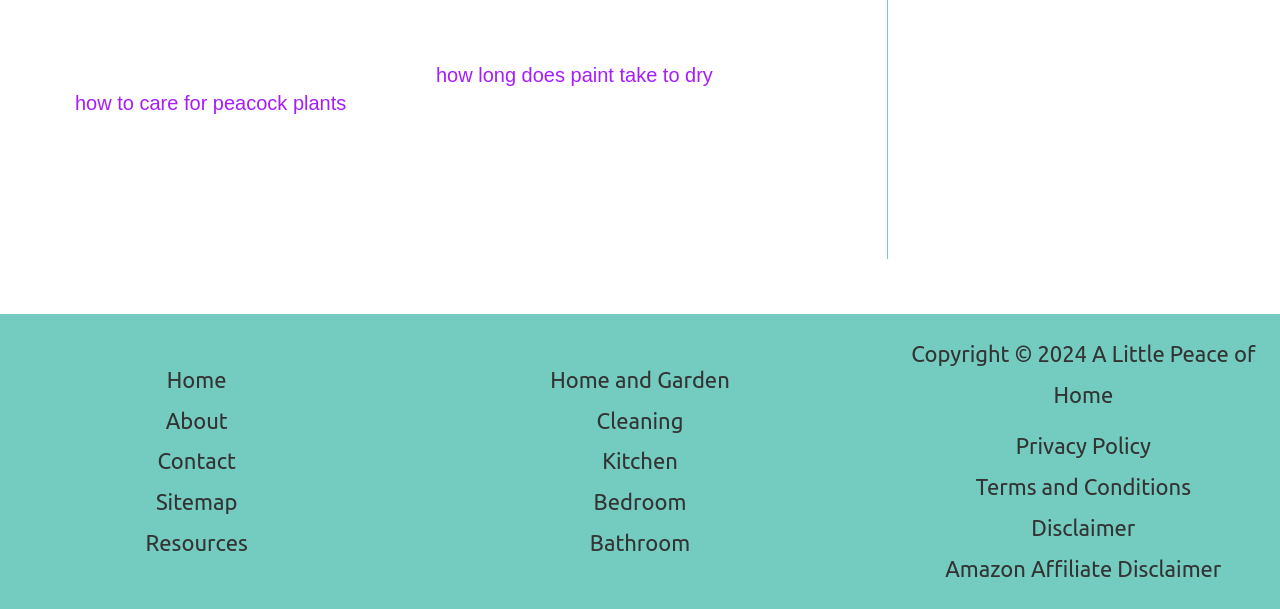Determine the bounding box coordinates of the clickable region to execute the instruction: "click on how to care for peacock plants". The coordinates should be four float numbers between 0 and 1, denoted as [left, top, right, bottom].

[0.059, 0.152, 0.271, 0.188]